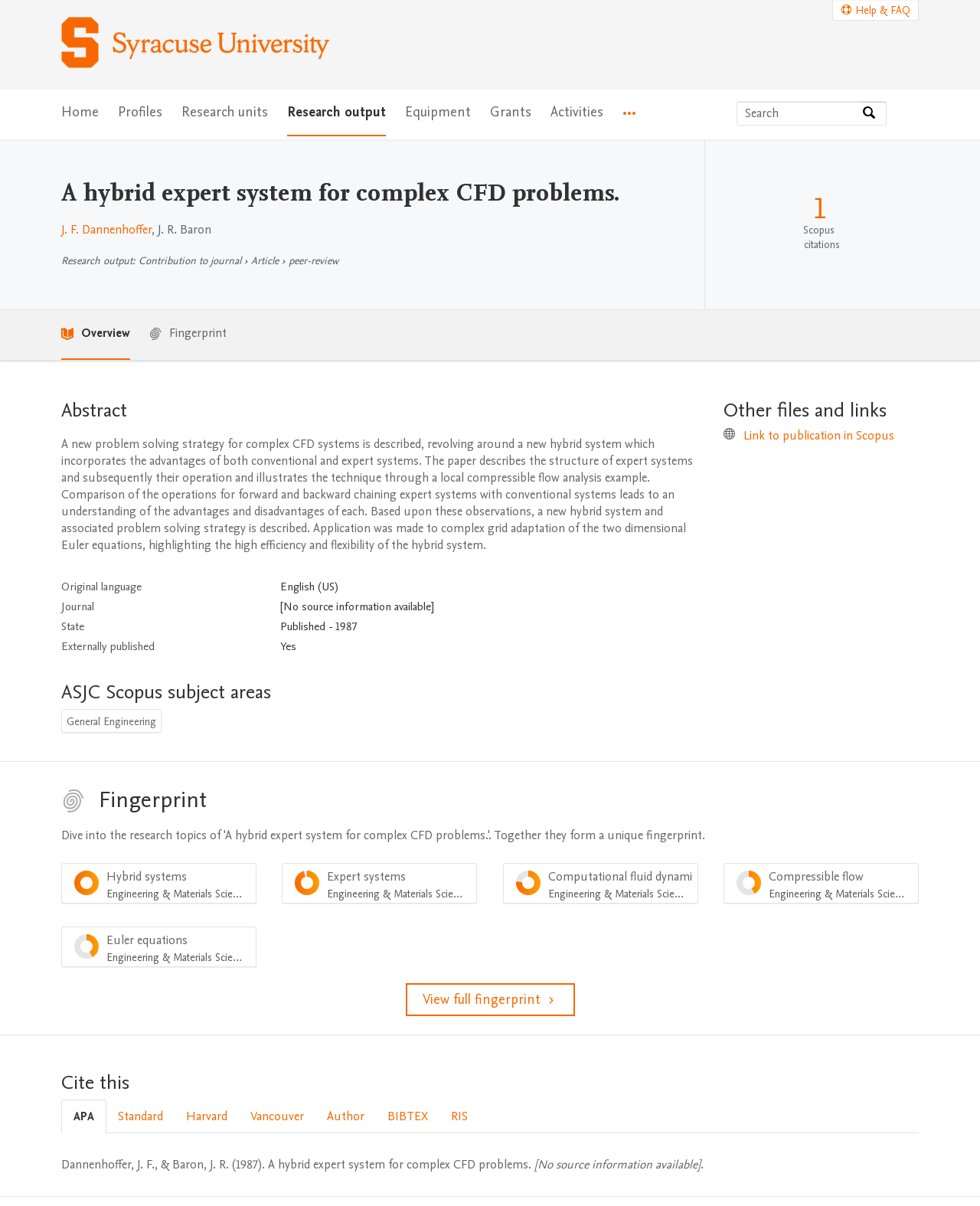Determine the bounding box coordinates of the area to click in order to meet this instruction: "Link to publication in Scopus".

[0.759, 0.354, 0.913, 0.368]